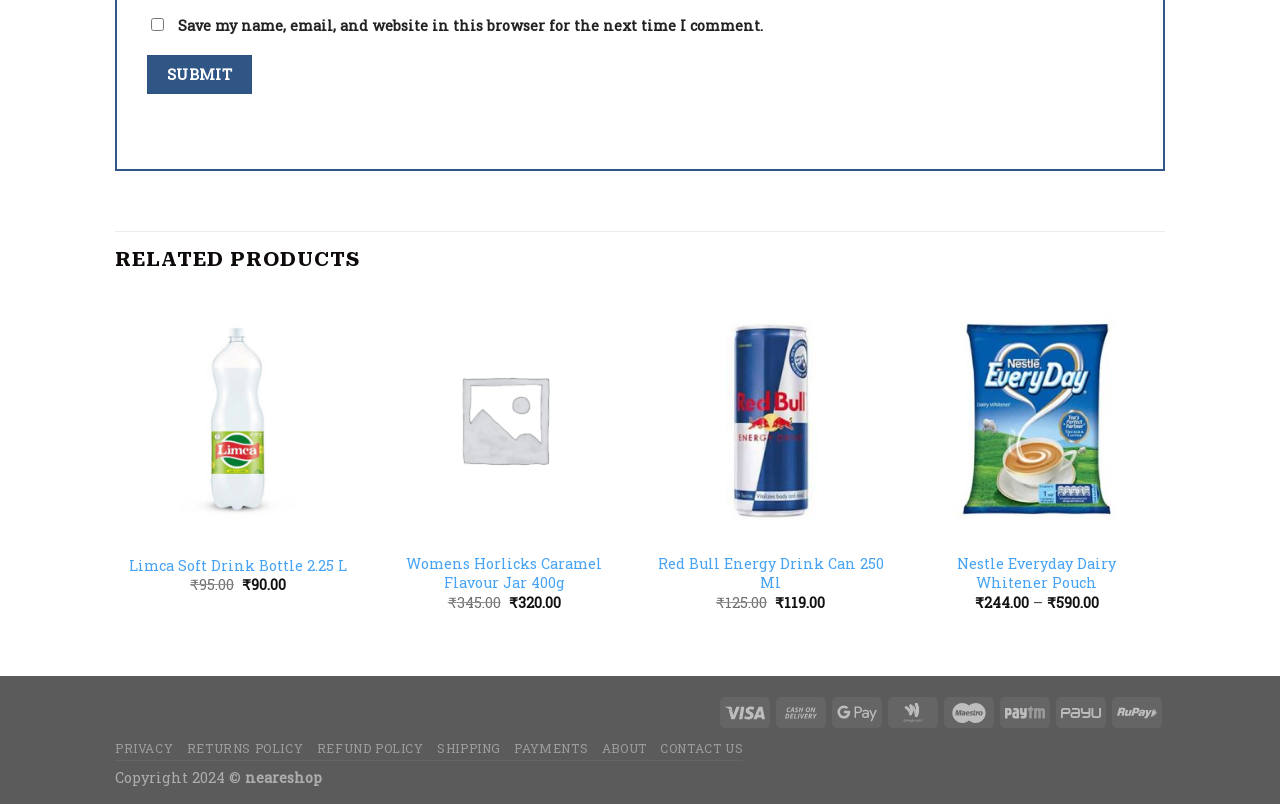What is the function of the button with the text 'SUBMIT'?
Based on the screenshot, provide a one-word or short-phrase response.

Submit a comment